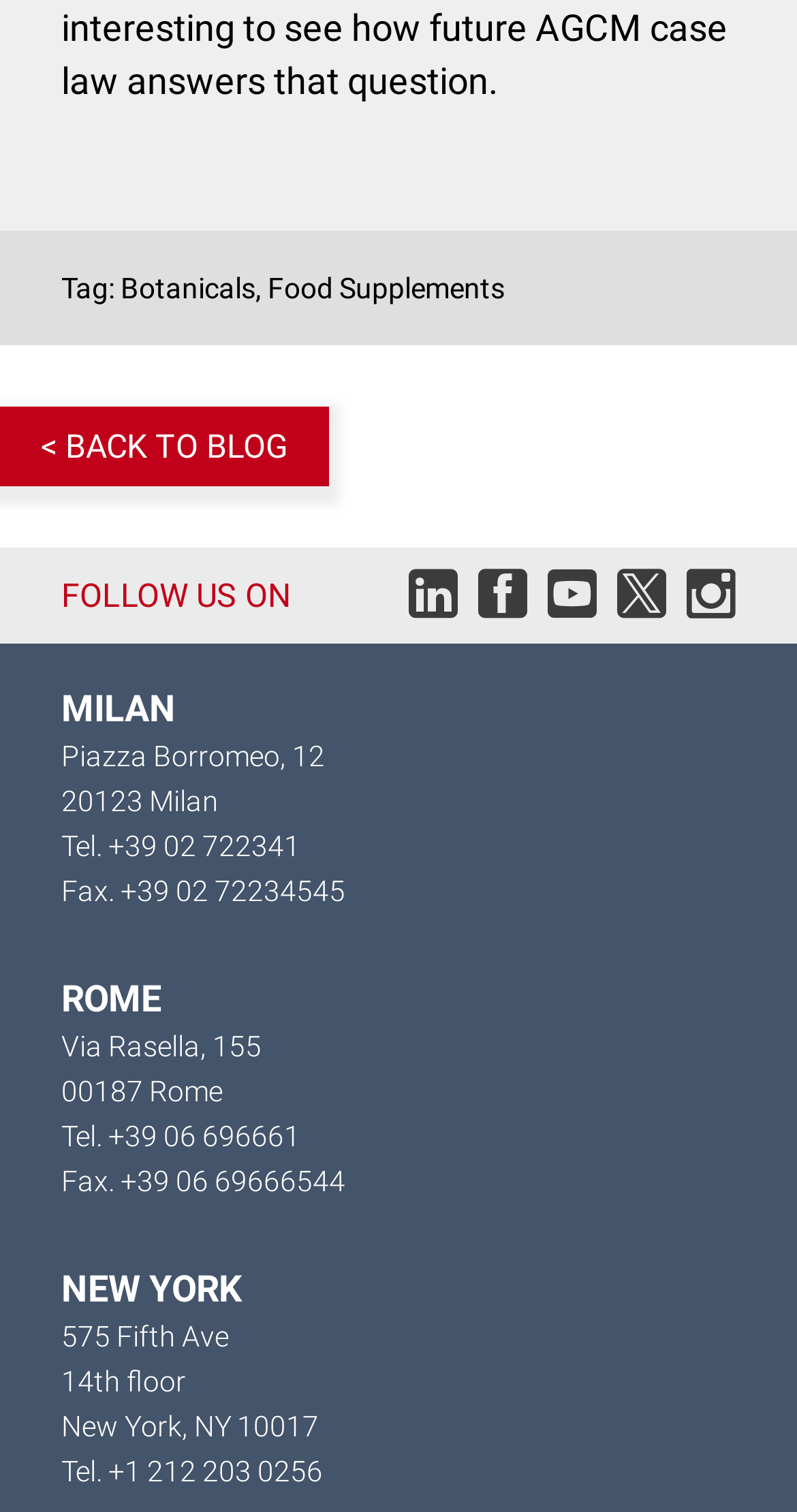Pinpoint the bounding box coordinates of the element you need to click to execute the following instruction: "View Milan contact information". The bounding box should be represented by four float numbers between 0 and 1, in the format [left, top, right, bottom].

[0.077, 0.453, 0.923, 0.604]